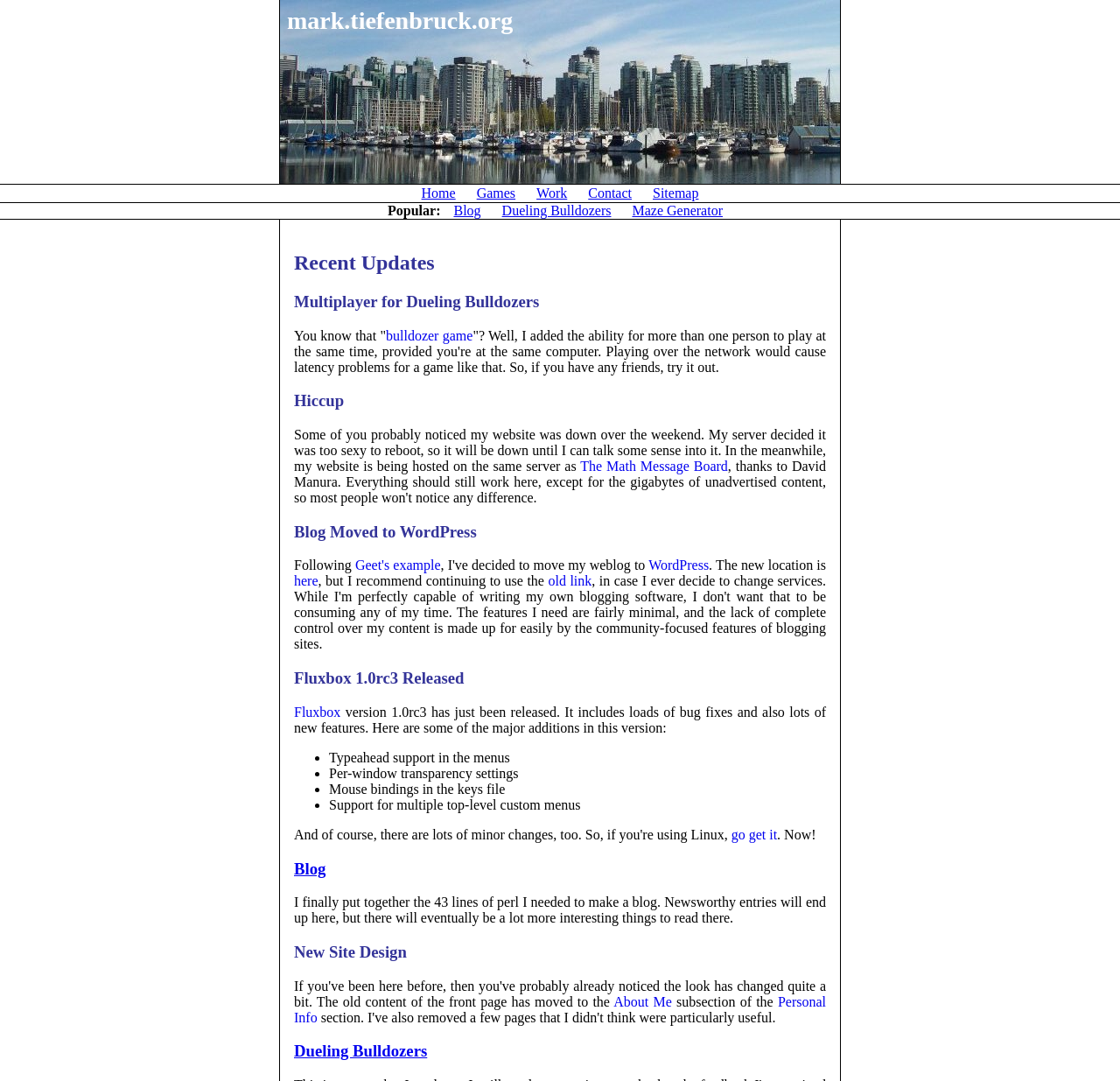How many links are in the top navigation menu?
Provide a short answer using one word or a brief phrase based on the image.

6